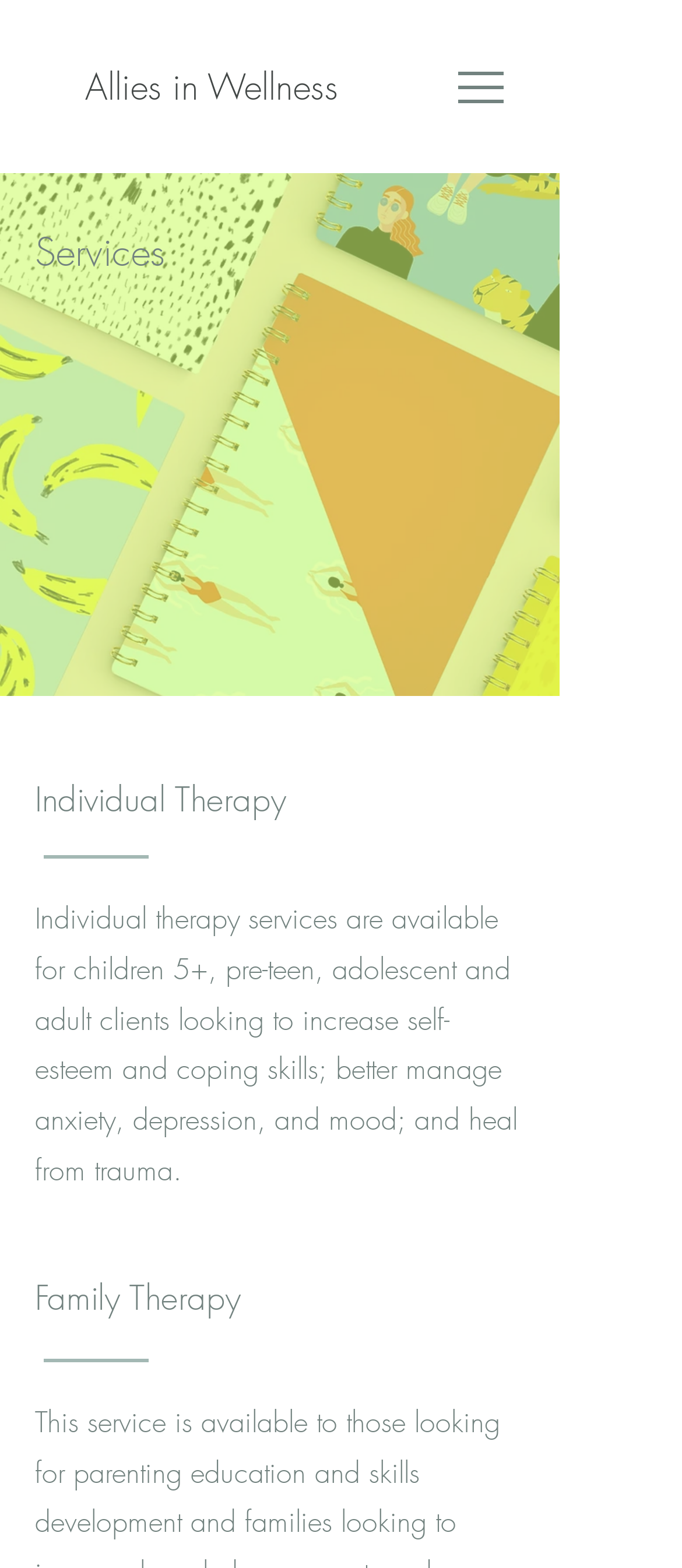What is the name of the organization?
Look at the screenshot and provide an in-depth answer.

The name of the organization can be found in the top-left corner of the webpage, where it says 'Allies in Wellness' in a link format.